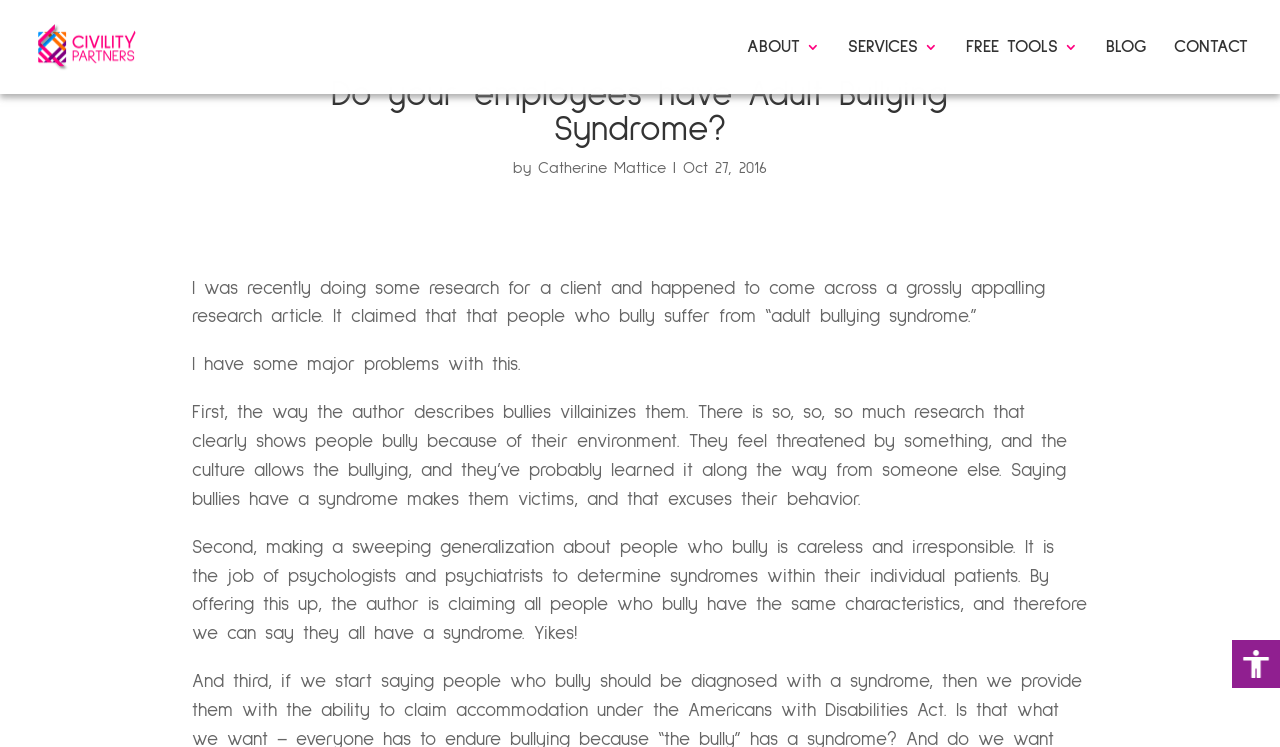What is the name of the author of the article?
Carefully analyze the image and provide a detailed answer to the question.

The author's name can be found in the text 'by Catherine Mattice' which is located below the main heading of the webpage.